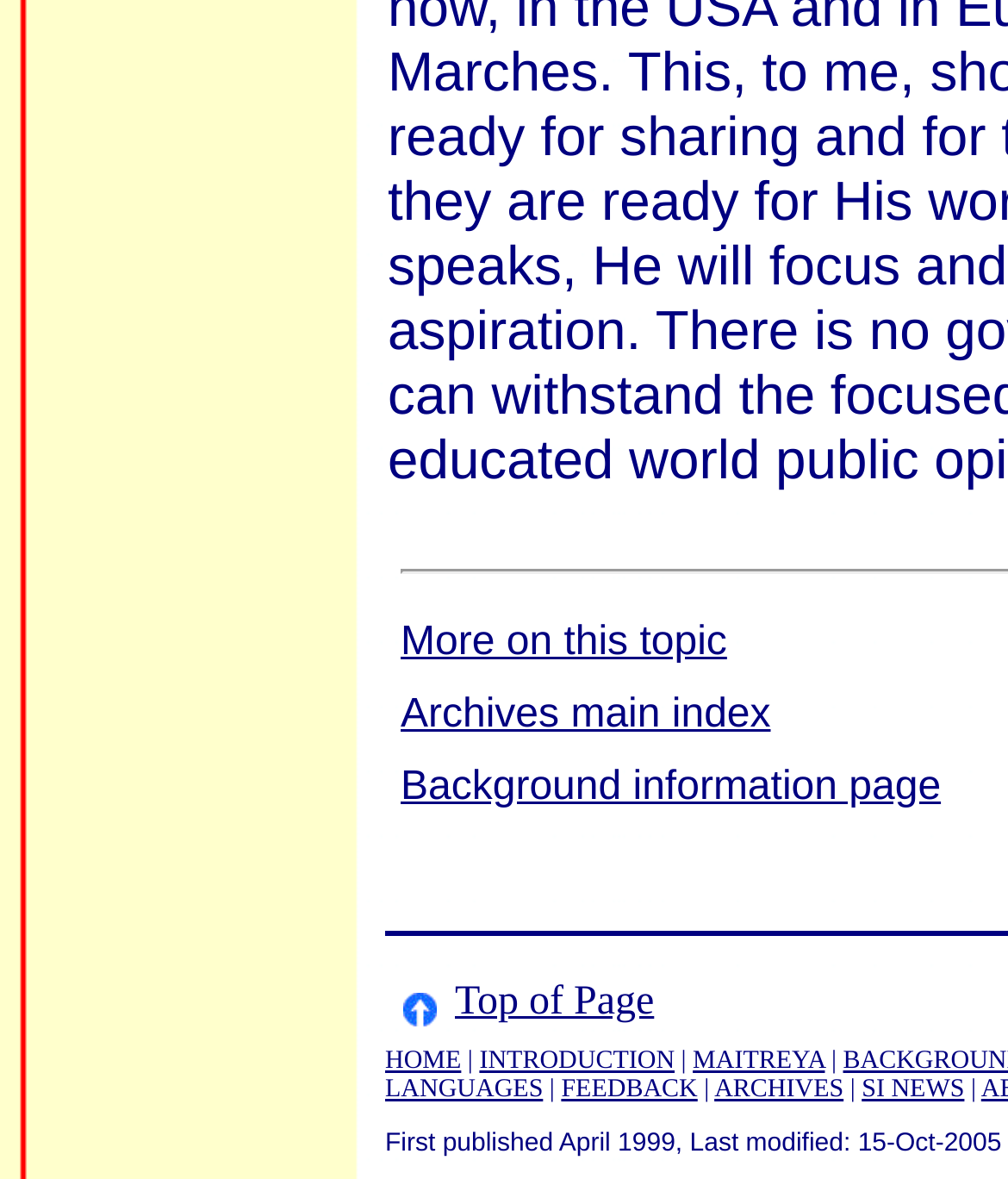Please locate the bounding box coordinates of the element that should be clicked to achieve the given instruction: "learn about background information".

[0.397, 0.649, 0.933, 0.686]